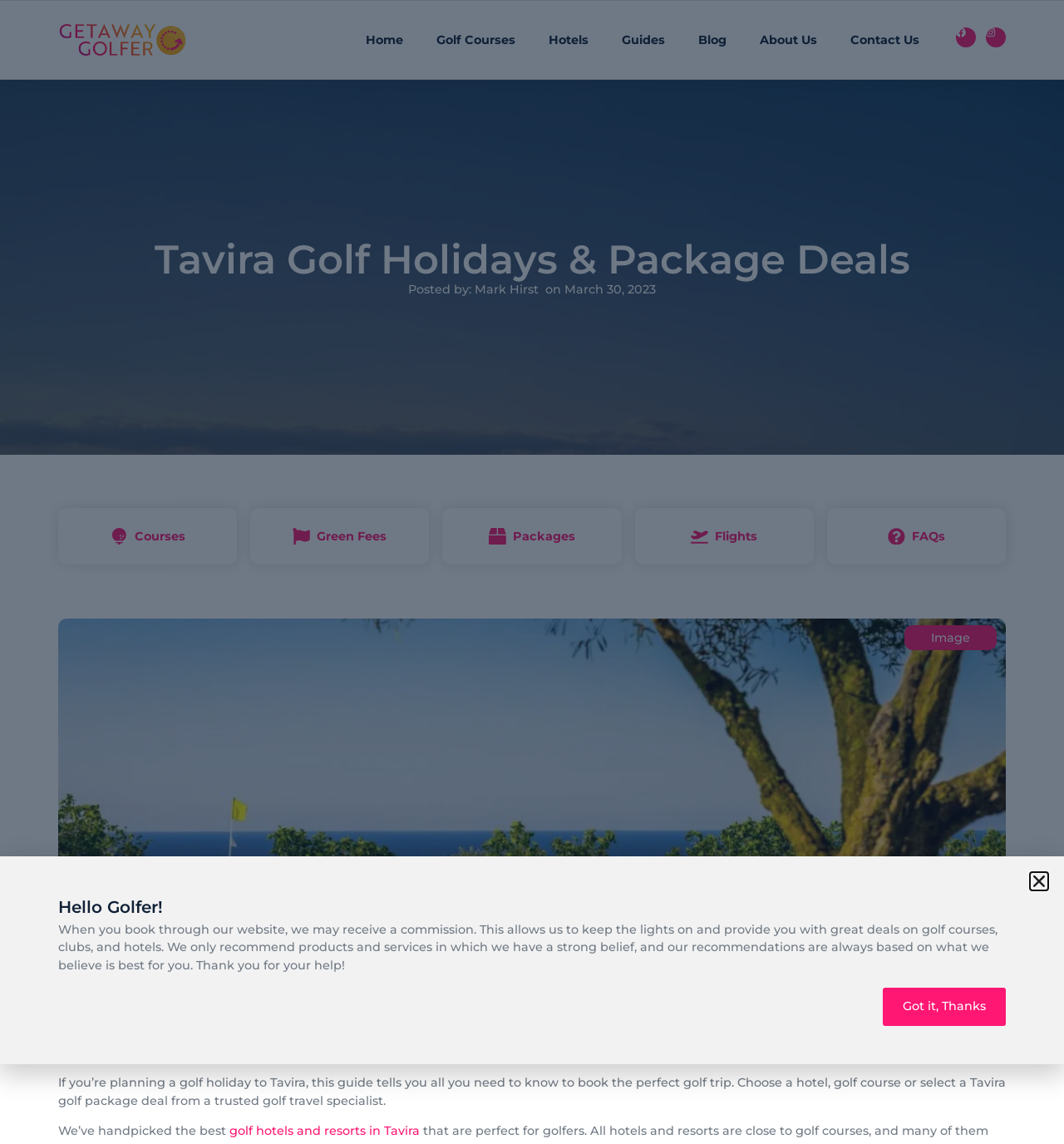Using the provided element description "Home", determine the bounding box coordinates of the UI element.

[0.328, 0.019, 0.395, 0.051]